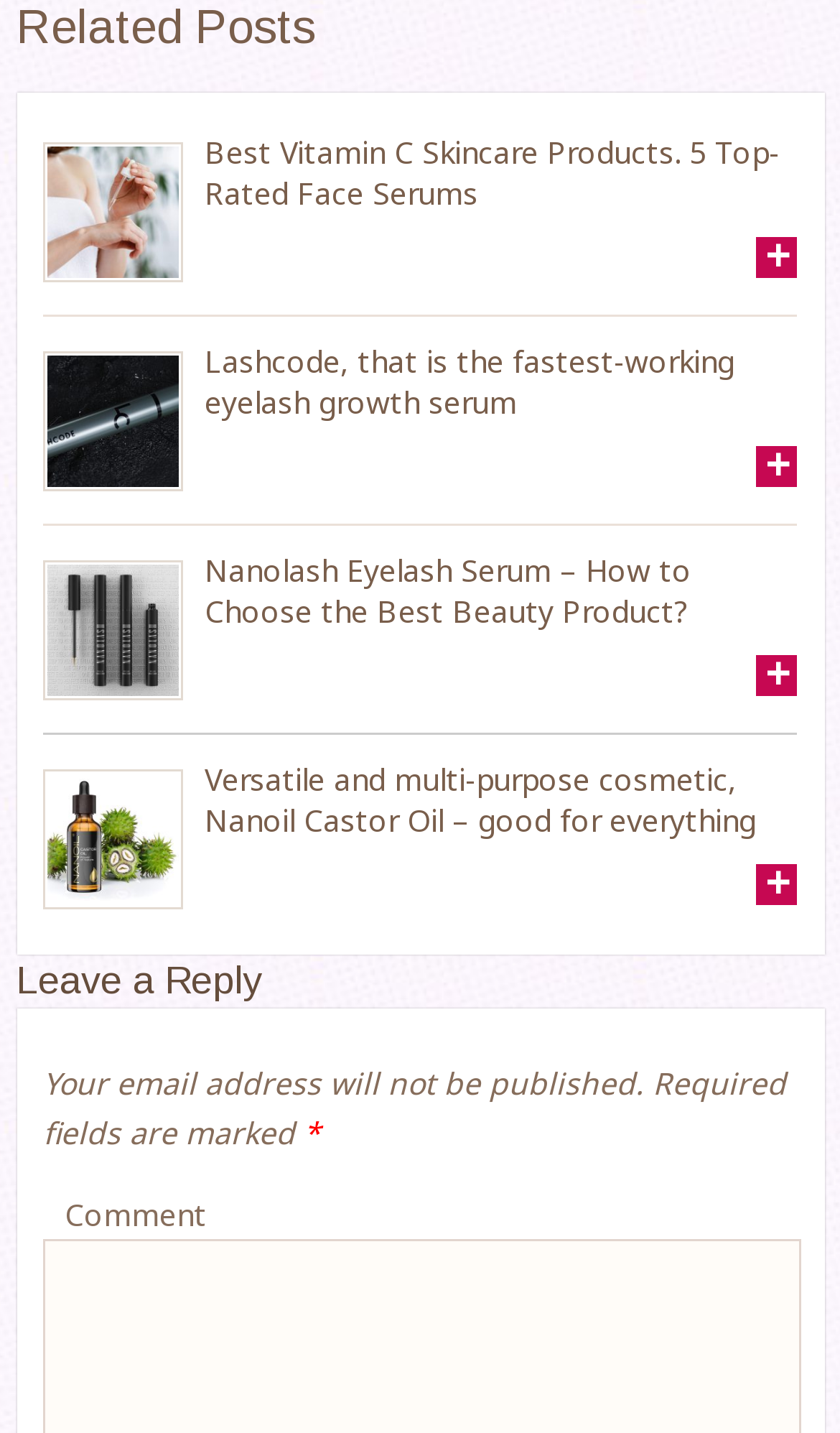What is the purpose of the 'Required fields are marked' text?
Refer to the screenshot and deliver a thorough answer to the question presented.

The 'Required fields are marked' text informs users that certain fields in the comment section are mandatory and must be filled in, as indicated by the '*' symbol.